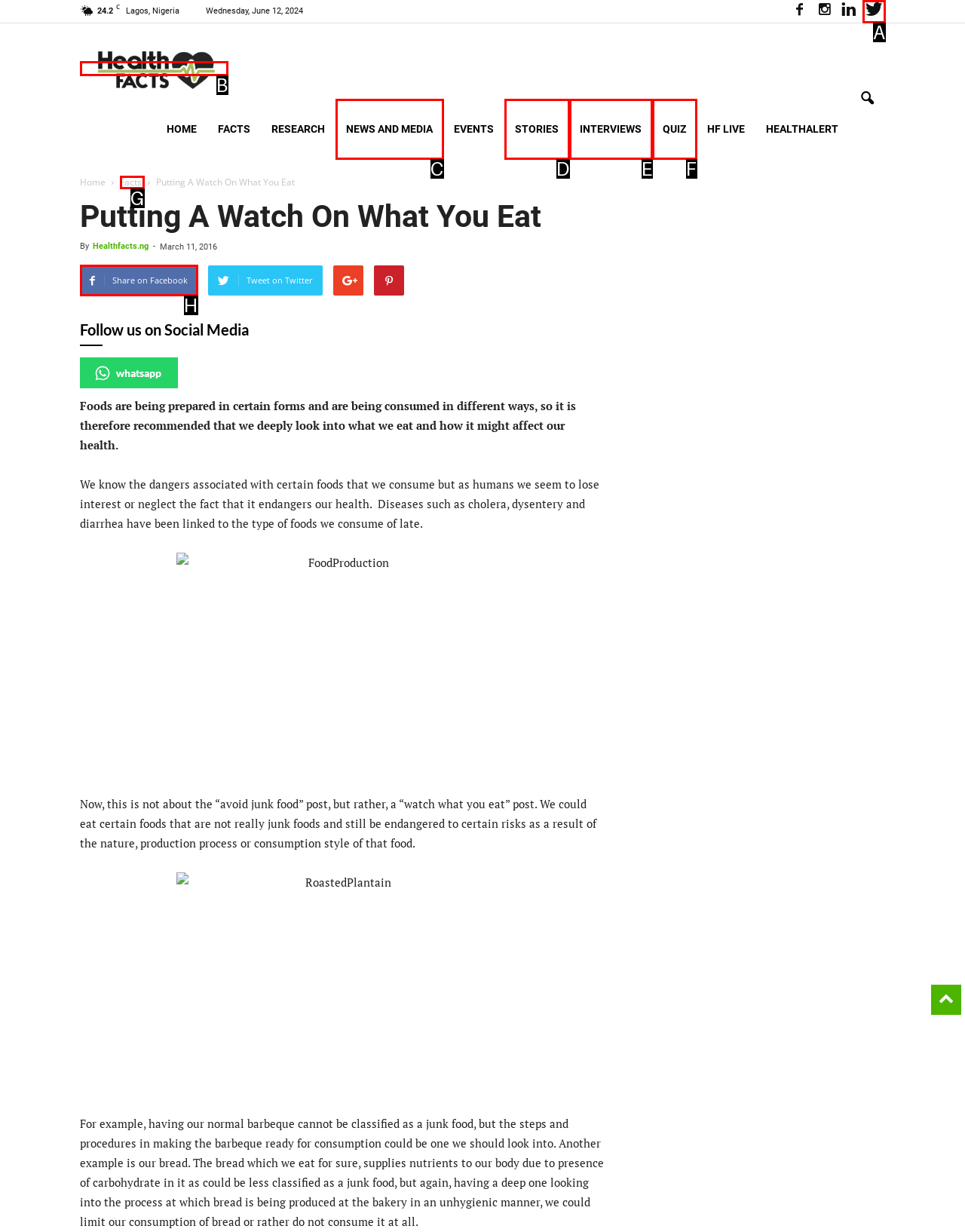Identify the correct UI element to click to follow this instruction: Share on Facebook
Respond with the letter of the appropriate choice from the displayed options.

H